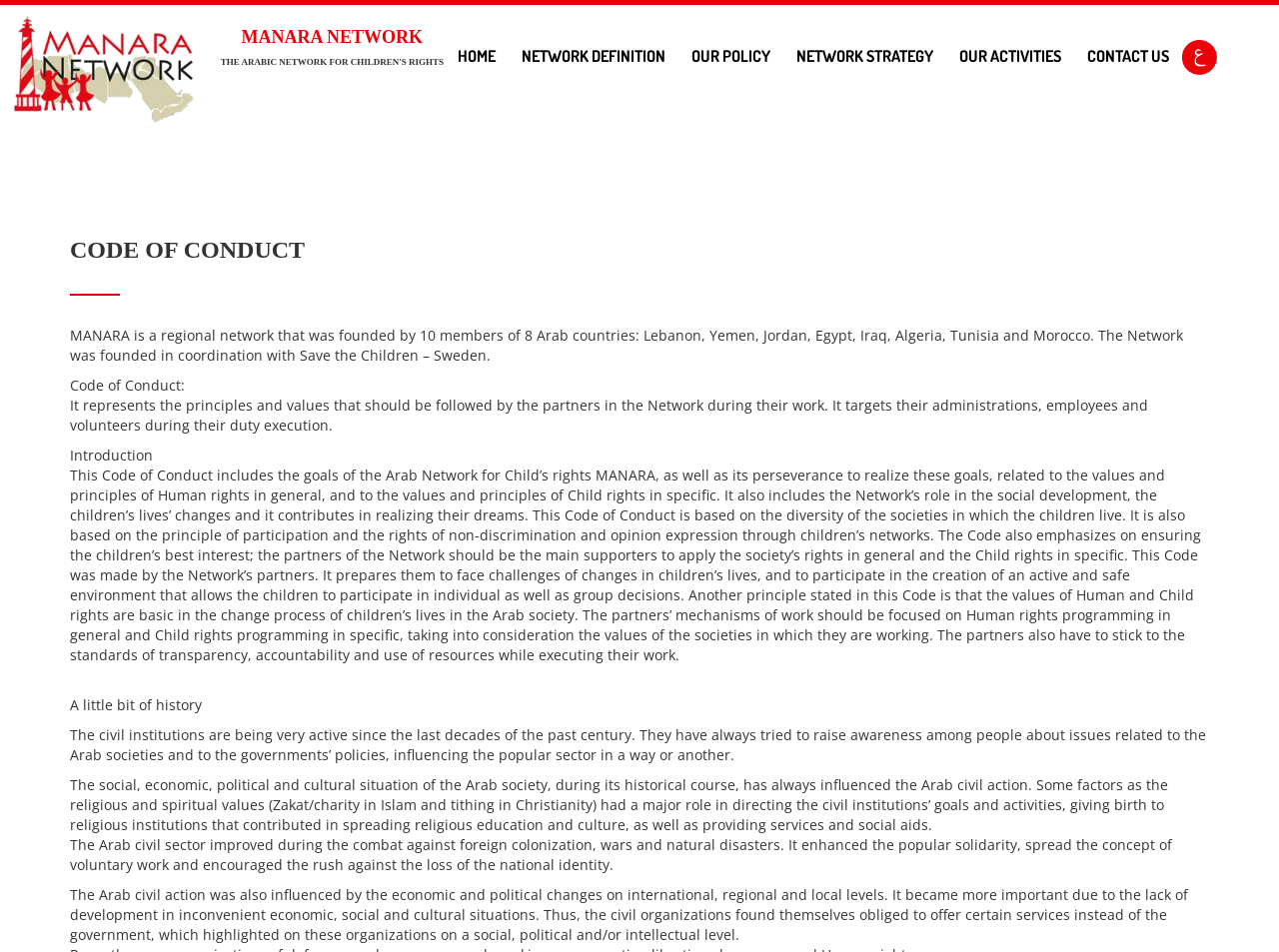Please give a succinct answer using a single word or phrase:
What is the purpose of the Code of Conduct?

To guide partners' work